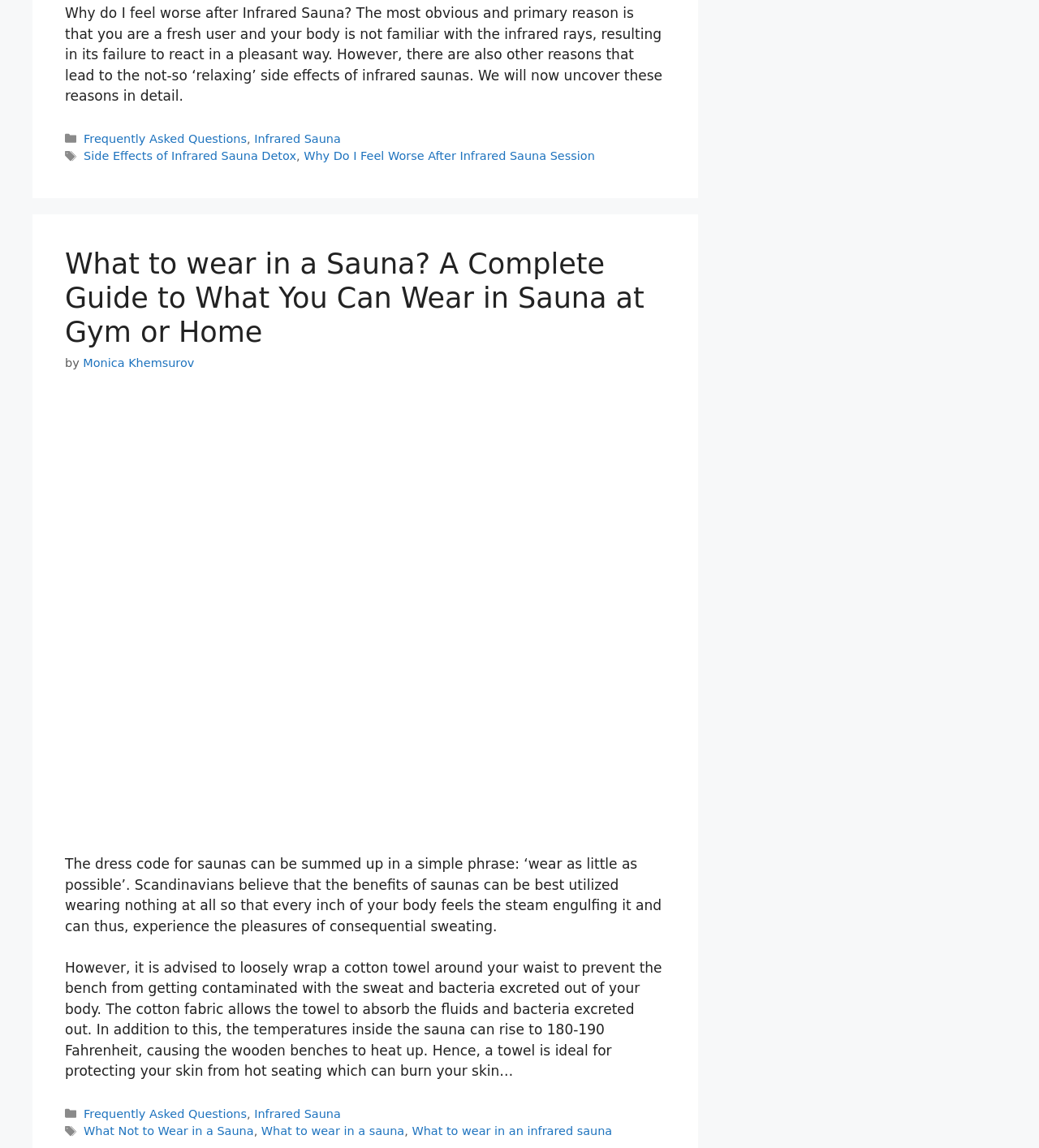By analyzing the image, answer the following question with a detailed response: What is the purpose of the link 'Frequently Asked Questions'?

The link 'Frequently Asked Questions' is likely to direct the user to a page that answers frequently asked questions related to infrared saunas, as it is categorized under 'Categories' in the footer section of the webpage.